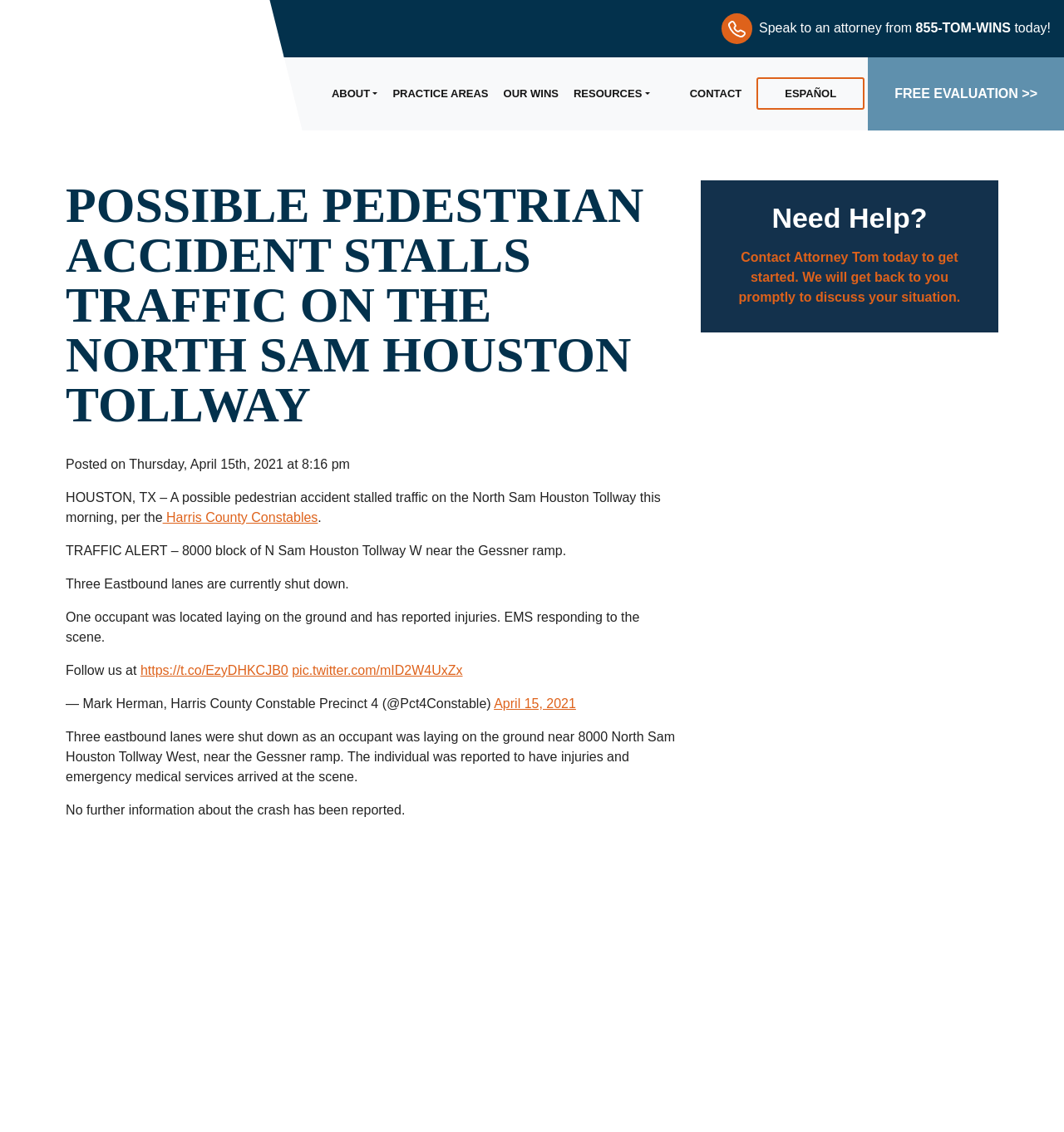Given the description "Resources", determine the bounding box of the corresponding UI element.

[0.539, 0.077, 0.634, 0.088]